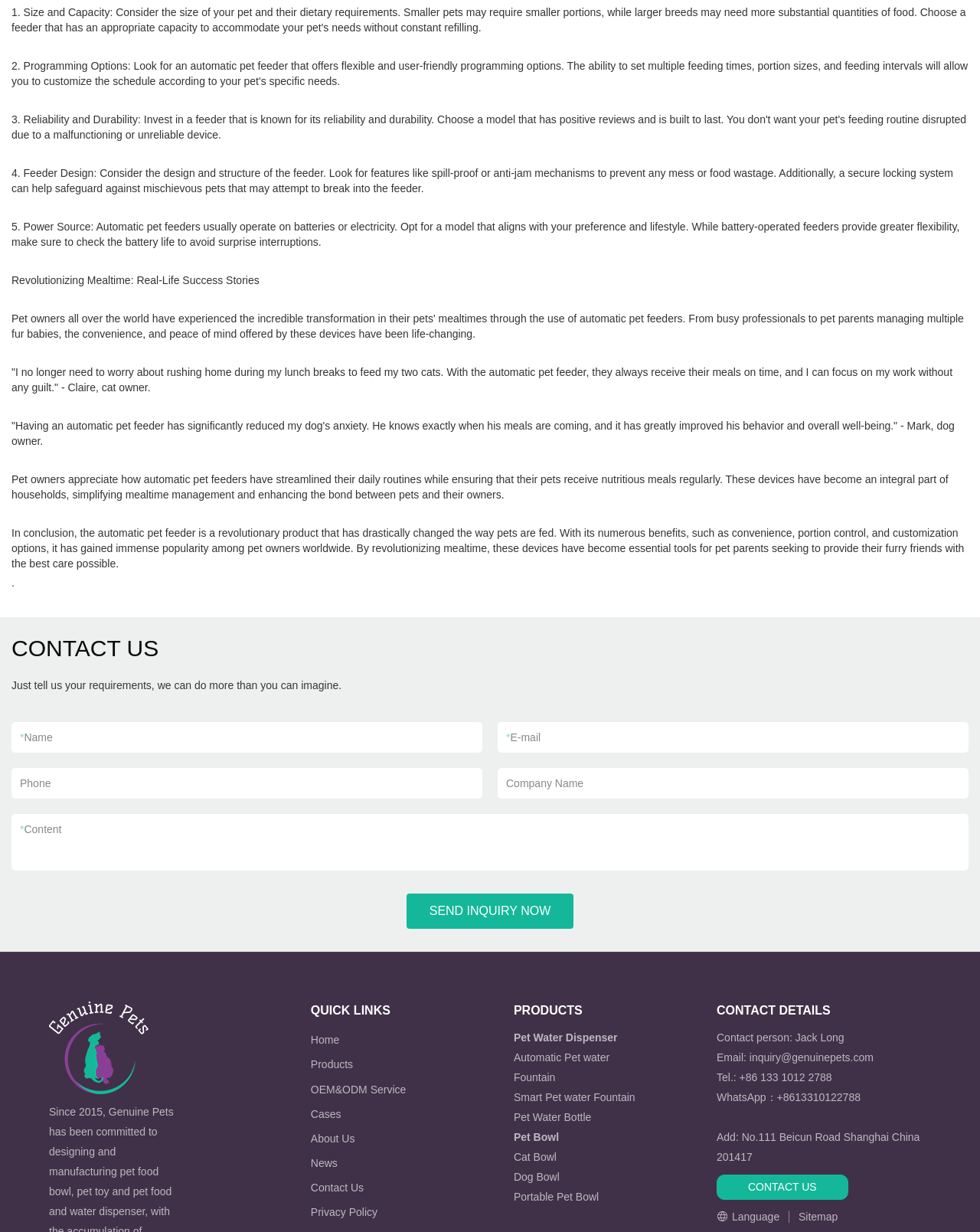Find the bounding box coordinates of the element you need to click on to perform this action: 'click the SEND INQUIRY NOW button'. The coordinates should be represented by four float values between 0 and 1, in the format [left, top, right, bottom].

[0.415, 0.725, 0.585, 0.754]